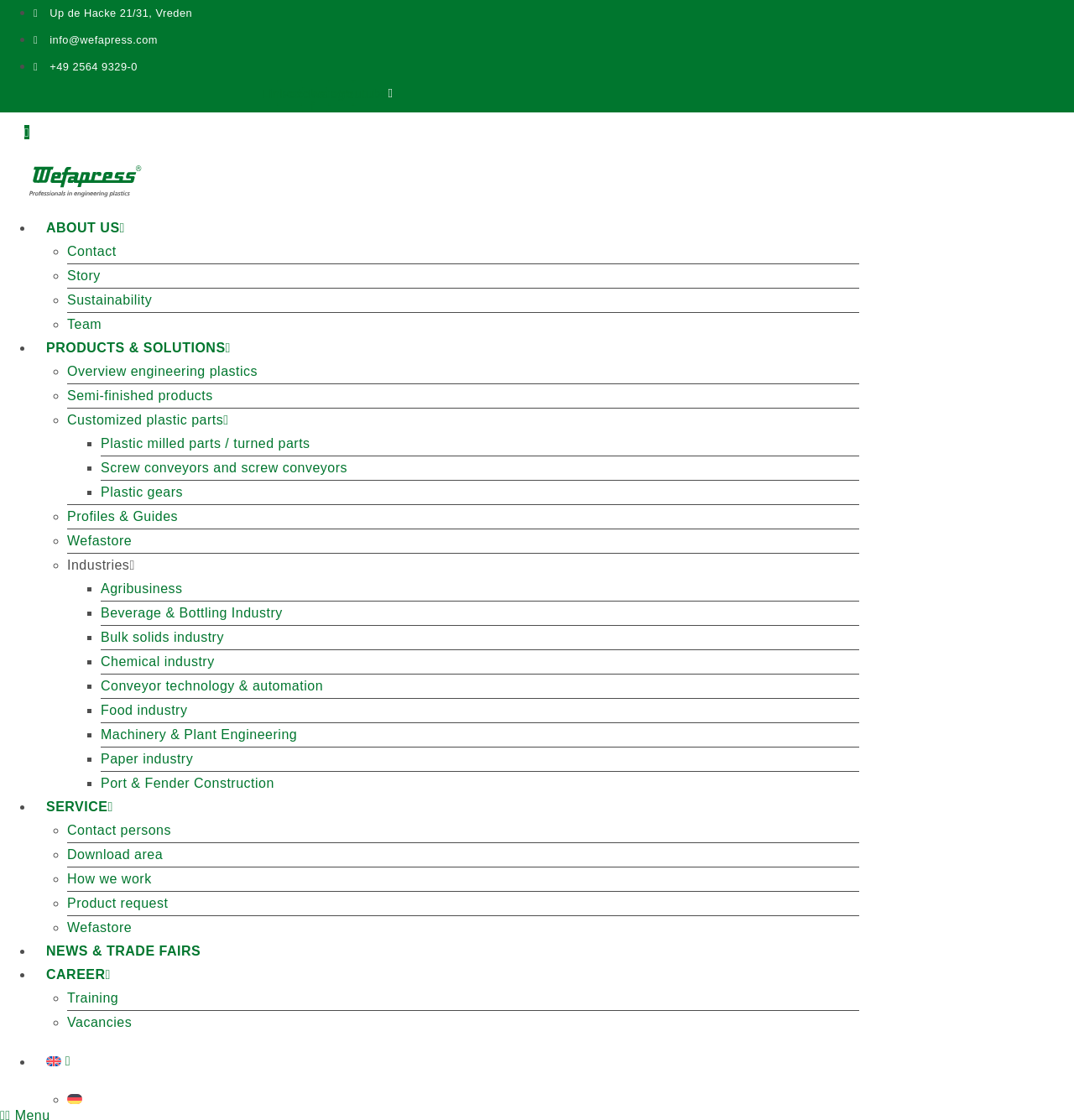Construct a comprehensive caption that outlines the webpage's structure and content.

The webpage appears to be the official website of Wefapress, a company that specializes in engineering plastics and customized plastic parts. At the top of the page, there is a logo of Wefapress, accompanied by a list of contact information, including an address, email, and phone number. 

Below the contact information, there are social media links to LinkedIn, Facebook, Instagram, and YouTube. 

The main navigation menu is divided into several sections, including "About Us", "Products & Solutions", "Service", "News & Trade Fairs", "Career", and a language selection option. Each section has a dropdown menu with multiple sub-options. 

Under "About Us", there are links to "Contact", "Story", "Sustainability", and "Team". 

The "Products & Solutions" section has a comprehensive list of sub-options, including "Overview engineering plastics", "Semi-finished products", "Customized plastic parts", "Plastic milled parts / turned parts", "Screw conveyors and screw conveyors", "Plastic gears", "Profiles & Guides", and "Wefastore". 

The "Service" section includes links to "Contact persons", "Download area", "How we work", "Product request", and "Wefastore". 

The "News & Trade Fairs" section appears to be a single link. 

Under "Career", there are links to "Training" and "Vacancies". 

Finally, the language selection option allows users to switch between English and German.